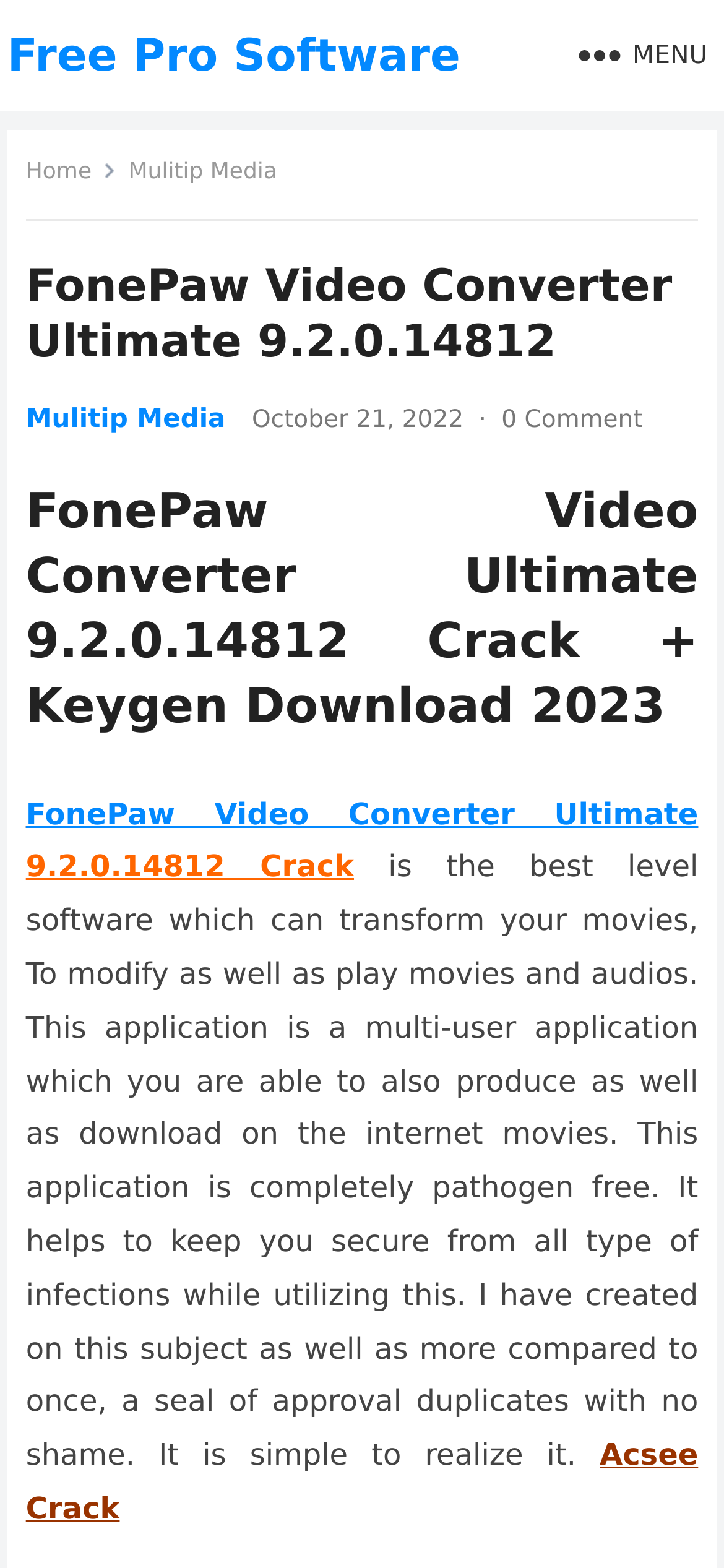What is the status of the software in terms of pathogens? Observe the screenshot and provide a one-word or short phrase answer.

Pathogen free